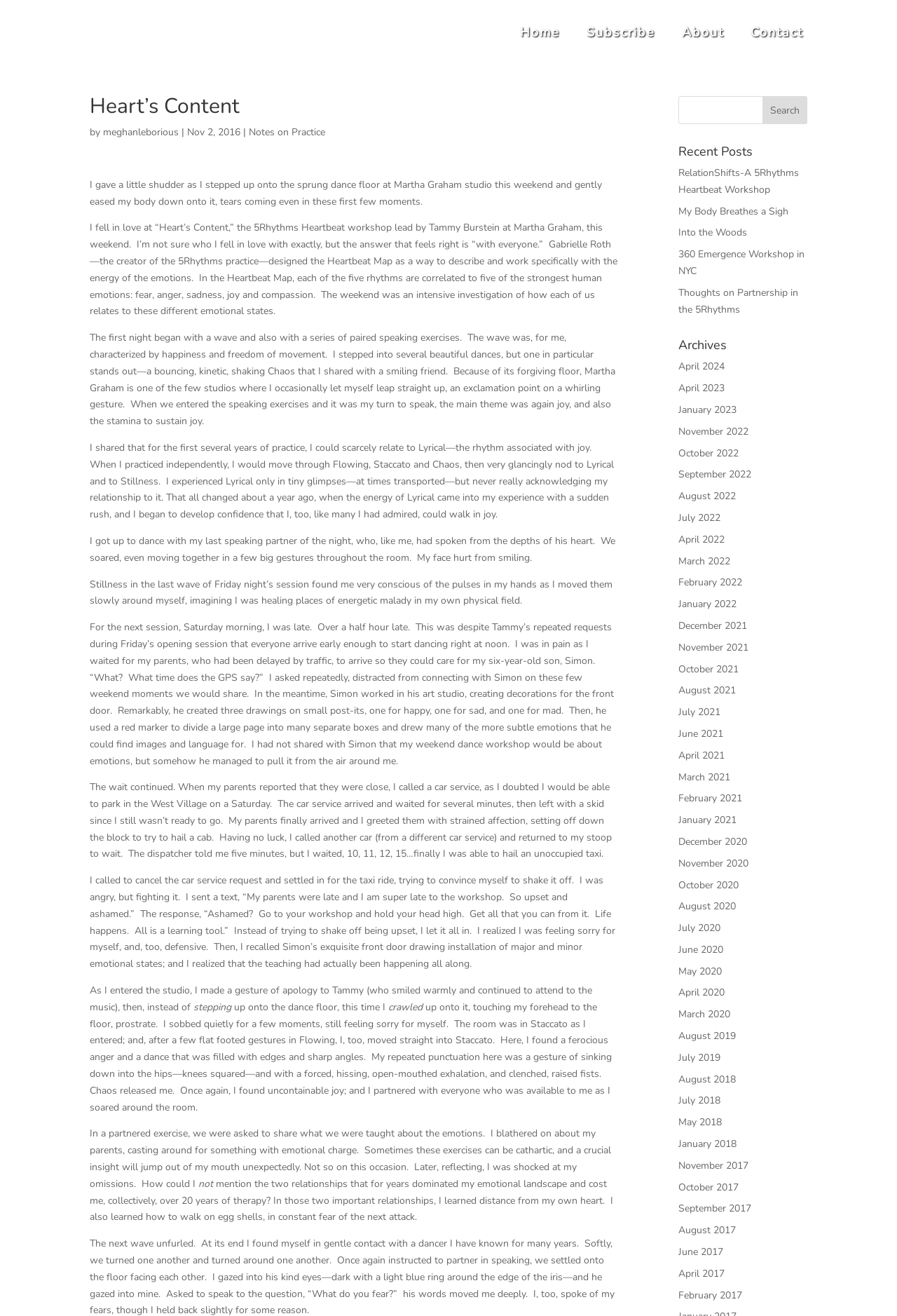What is the date of the blog post?
Carefully analyze the image and provide a thorough answer to the question.

The date of the blog post is 'Nov 2, 2016' which is mentioned in the static text element following the author's name.